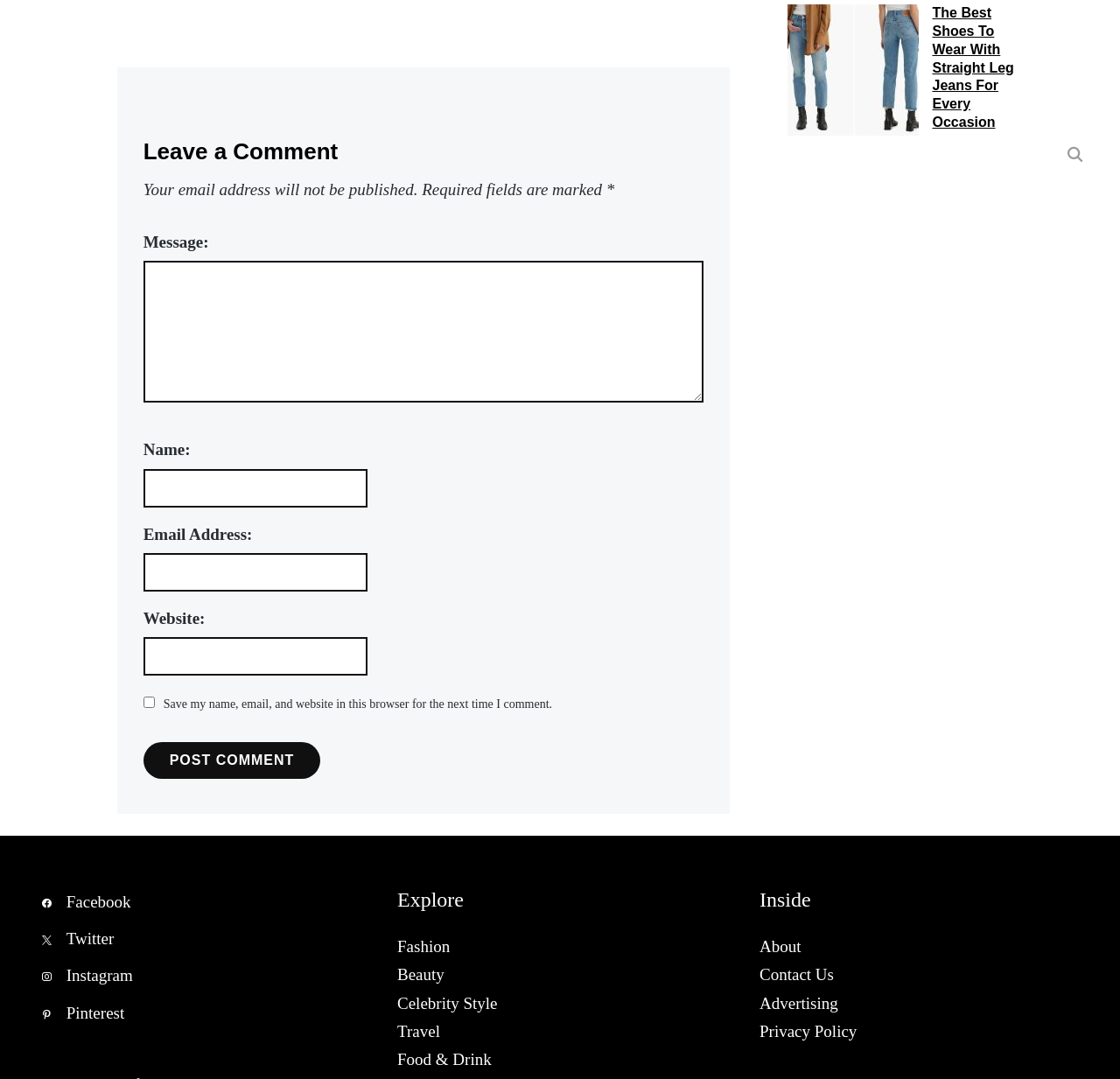Identify the bounding box coordinates of the clickable region necessary to fulfill the following instruction: "Visit the Facebook page". The bounding box coordinates should be four float numbers between 0 and 1, i.e., [left, top, right, bottom].

[0.031, 0.827, 0.117, 0.844]